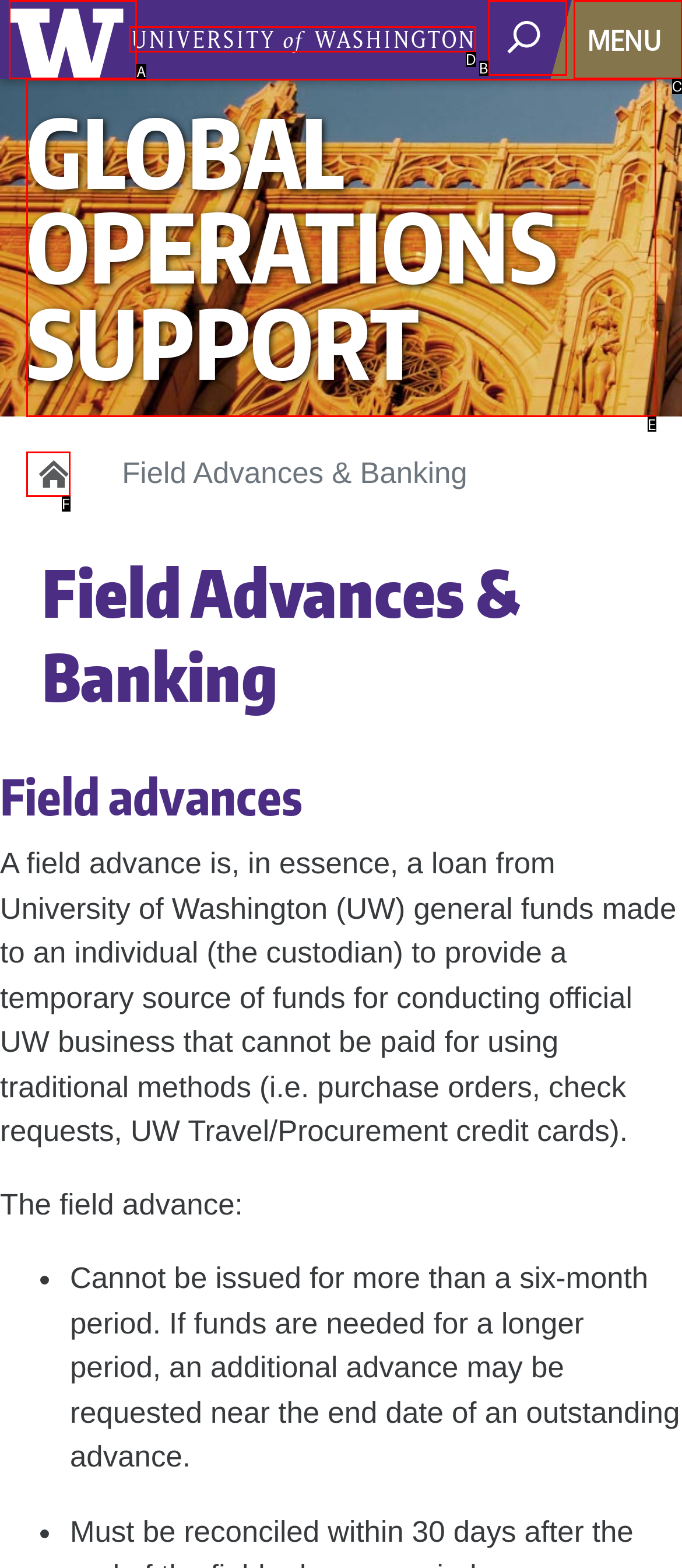Identify the option that corresponds to: Menu
Respond with the corresponding letter from the choices provided.

C